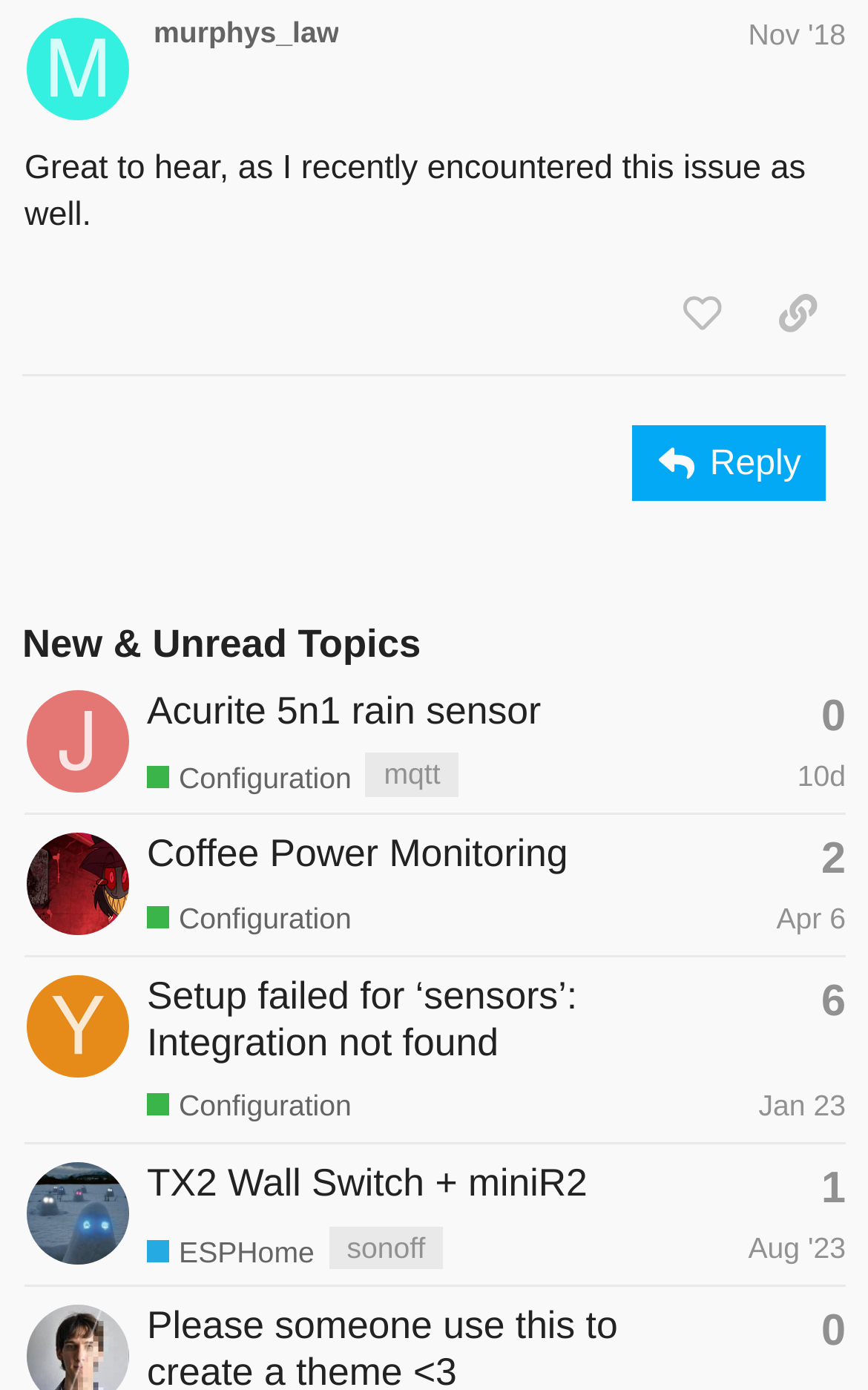Please determine the bounding box coordinates for the element that should be clicked to follow these instructions: "View the profile of jeffelkins".

[0.028, 0.519, 0.151, 0.546]